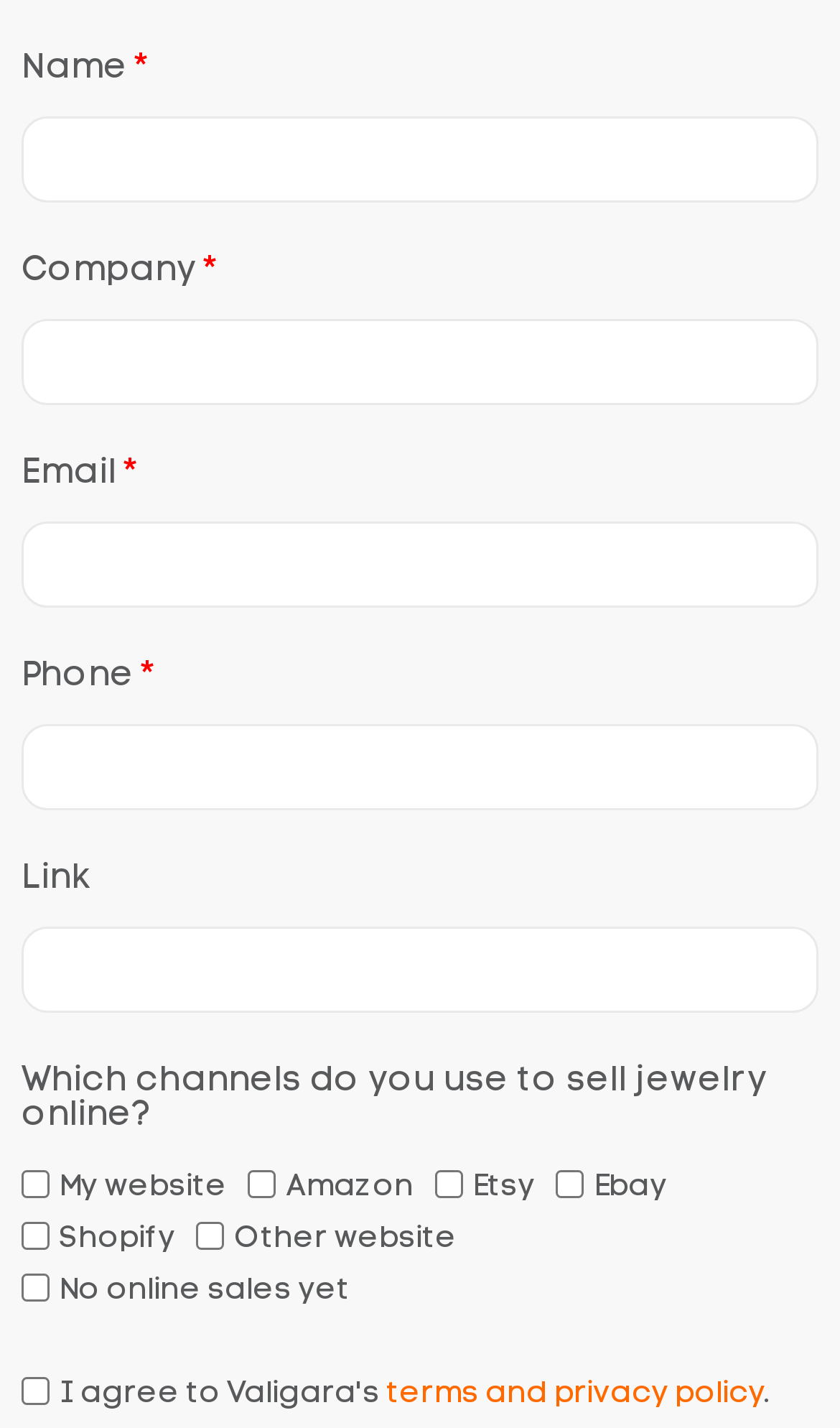Identify the bounding box of the HTML element described here: "parent_node: Email name="form_fields[email]"". Provide the coordinates as four float numbers between 0 and 1: [left, top, right, bottom].

[0.026, 0.366, 0.974, 0.426]